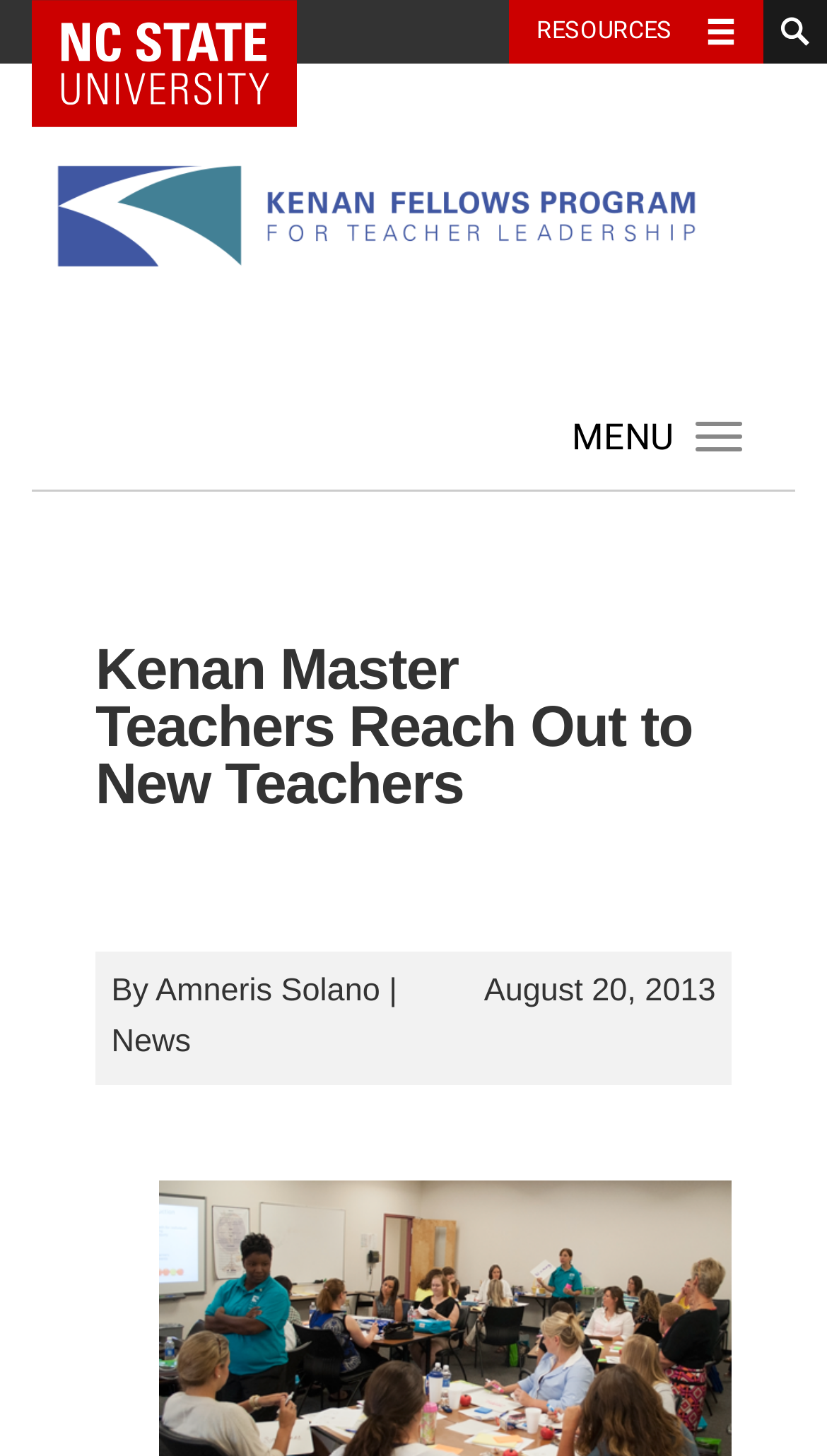Please provide a comprehensive answer to the question based on the screenshot: What is the purpose of the 'Toggle resources' button?

I deduced this answer by analyzing the text next to the button, which says 'RESOURCES'. This implies that the button is used to toggle the visibility of resources on the webpage.